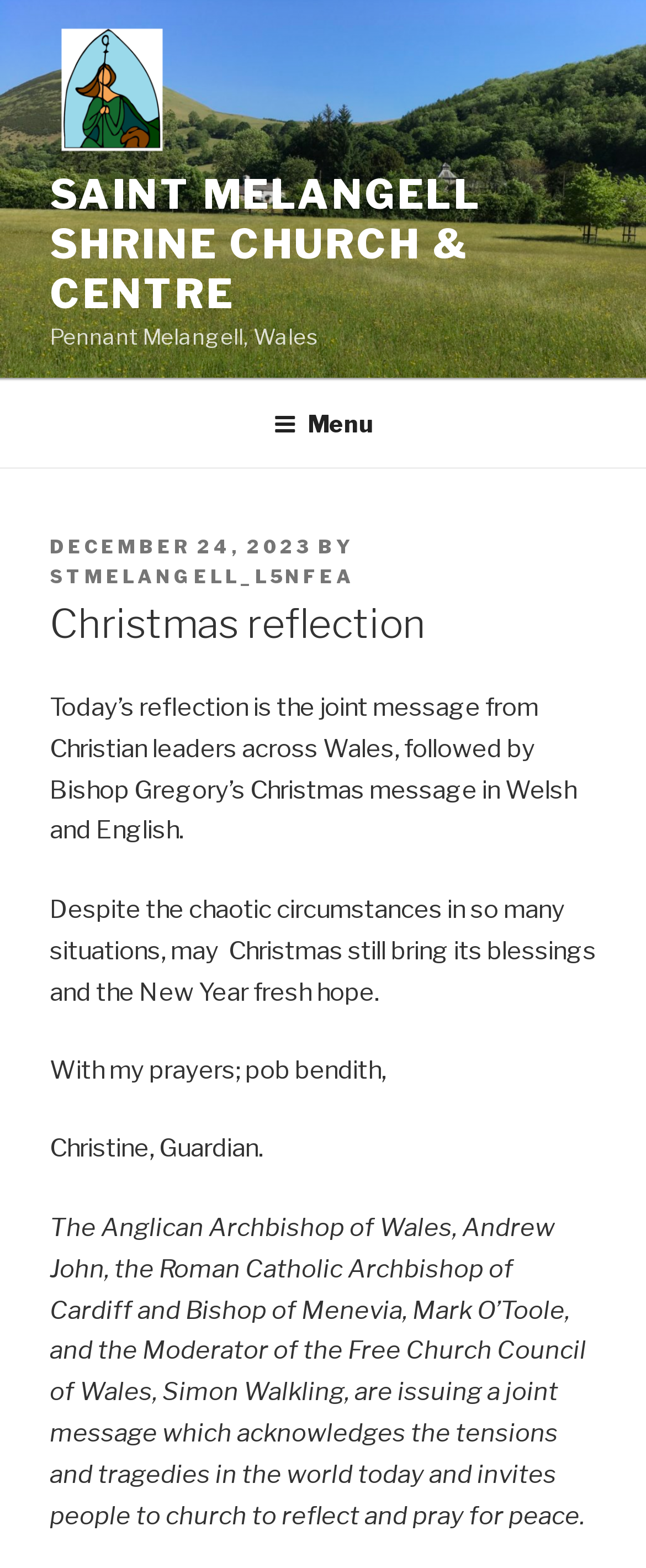How many leaders are issuing a joint message?
Please provide a single word or phrase as the answer based on the screenshot.

Three